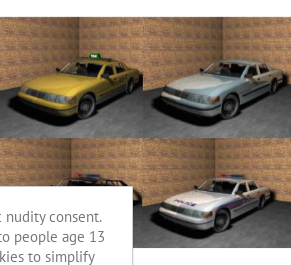Give a one-word or one-phrase response to the question:
Who might be interested in the '3D Vehicles Models' product offerings?

Creators and enthusiasts